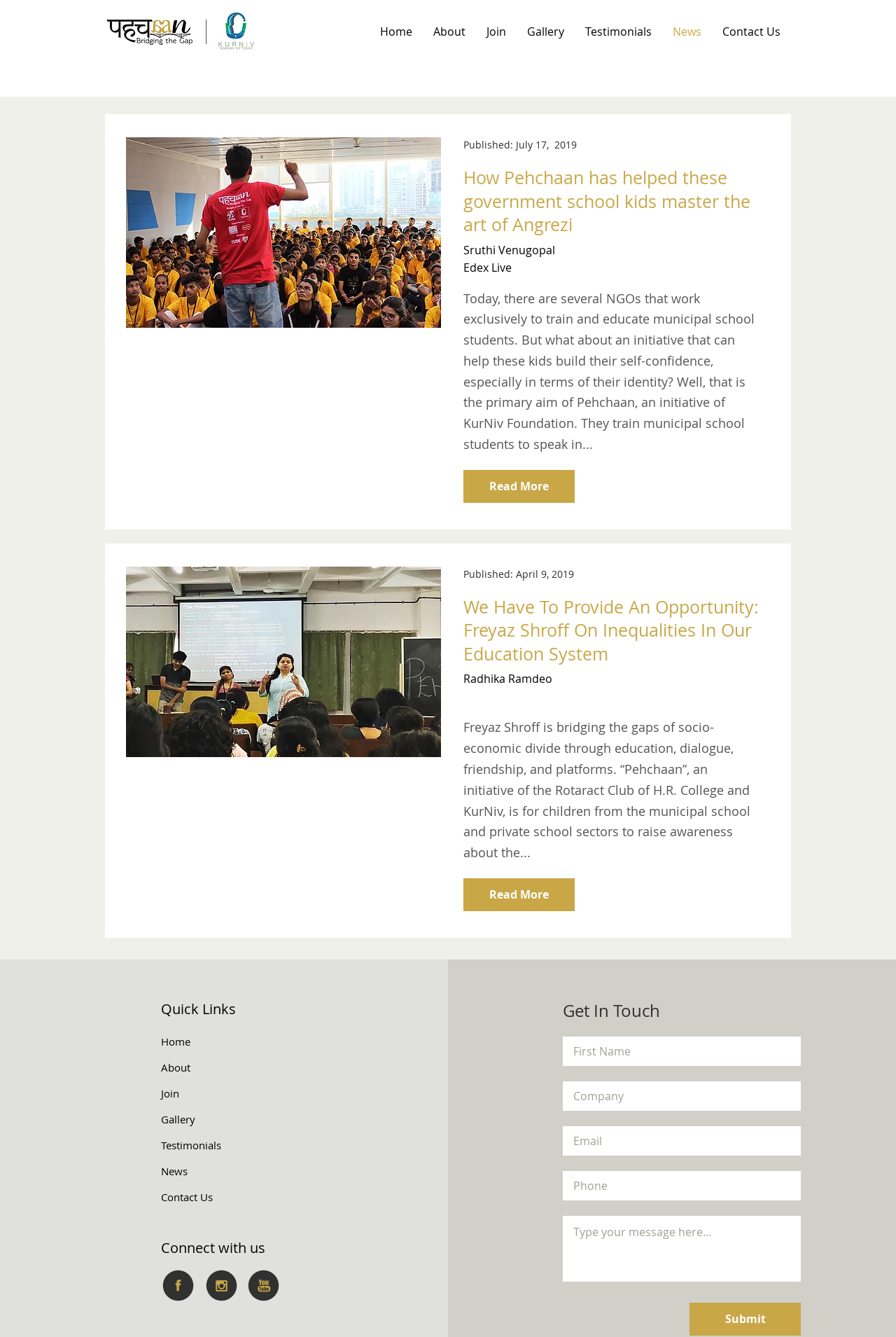Specify the bounding box coordinates (top-left x, top-left y, bottom-right x, bottom-right y) of the UI element in the screenshot that matches this description: Anderson & Kreiger

None